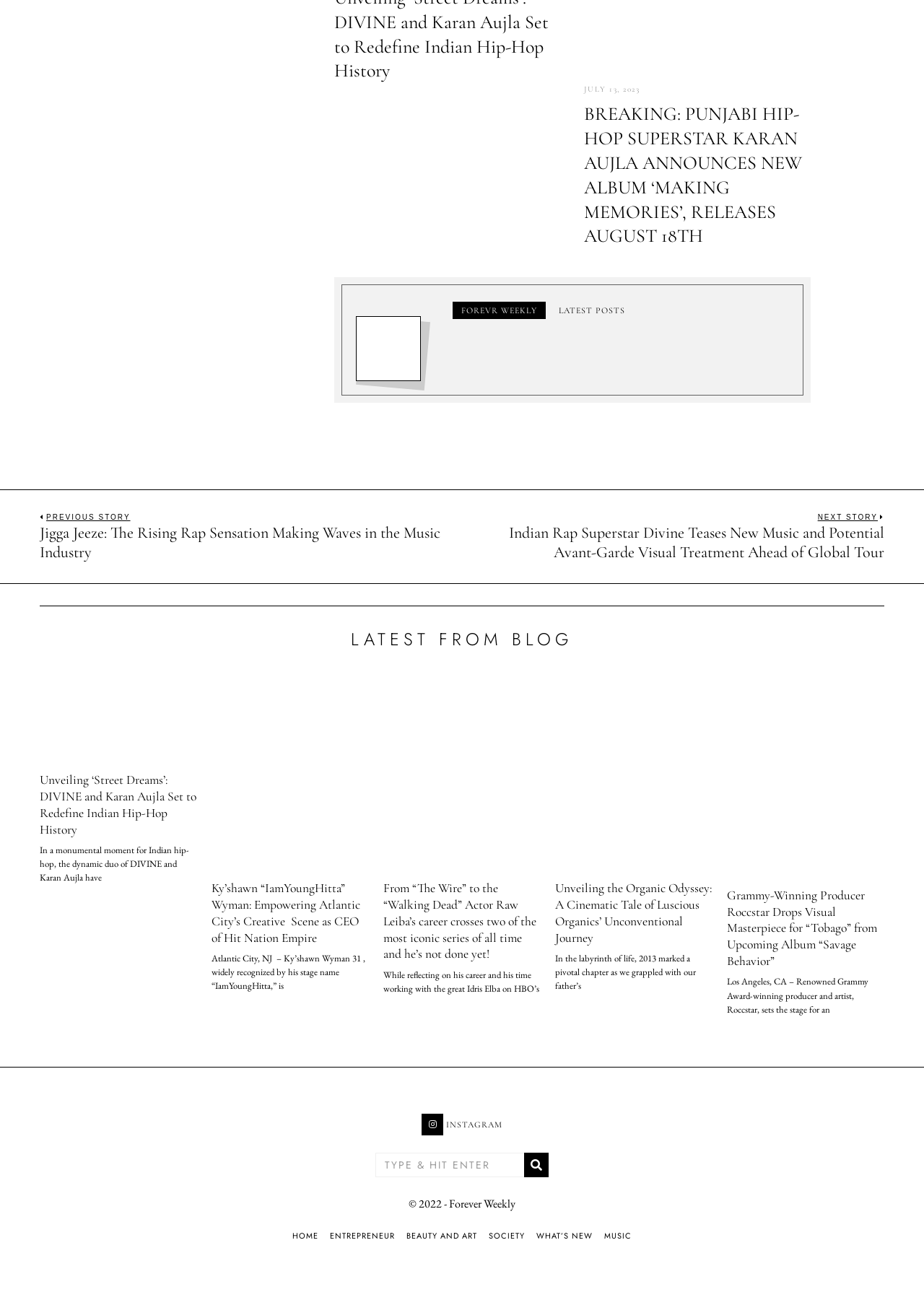Could you determine the bounding box coordinates of the clickable element to complete the instruction: "Read the latest post"? Provide the coordinates as four float numbers between 0 and 1, i.e., [left, top, right, bottom].

[0.043, 0.396, 0.491, 0.435]